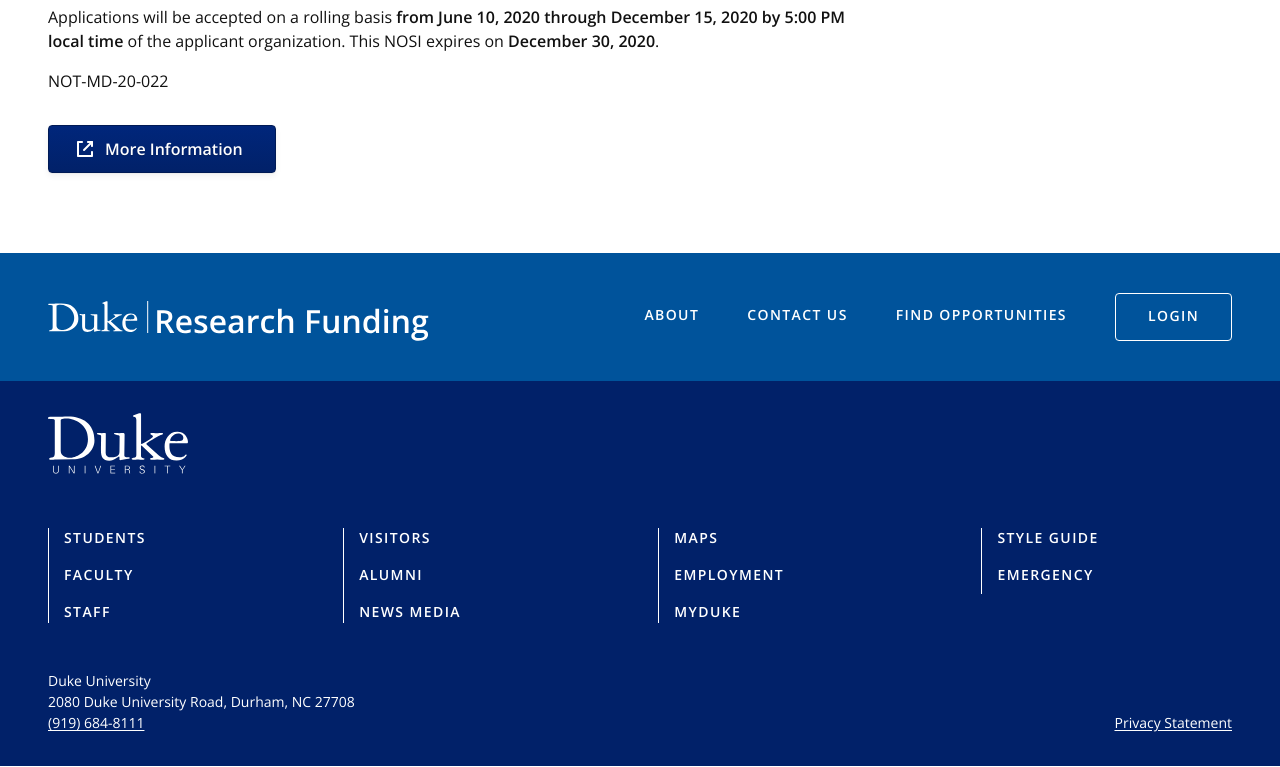Find the bounding box coordinates for the area you need to click to carry out the instruction: "Click on 'LOGIN'". The coordinates should be four float numbers between 0 and 1, indicated as [left, top, right, bottom].

[0.871, 0.382, 0.962, 0.444]